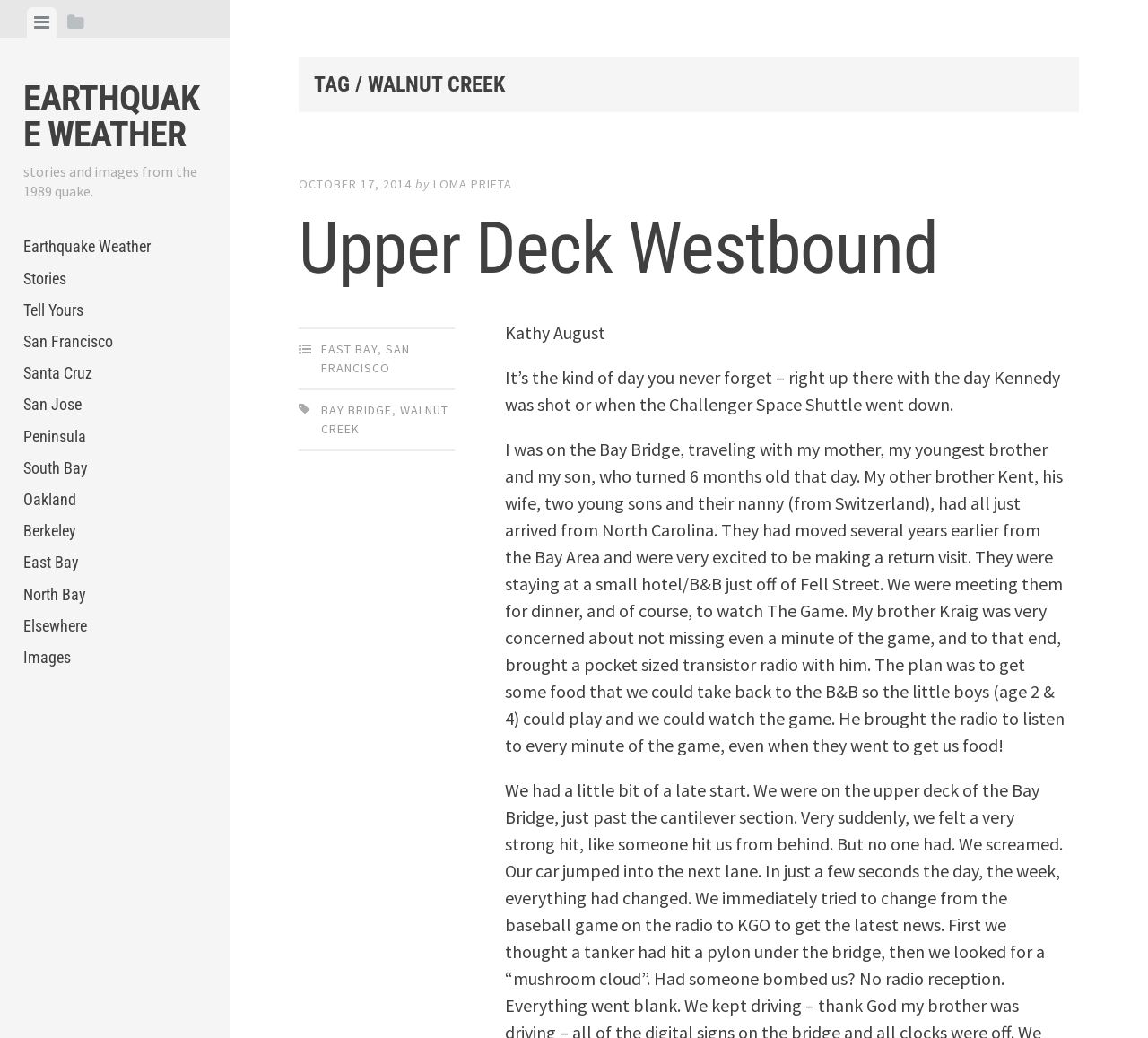Describe all the key features and sections of the webpage thoroughly.

The webpage is about Walnut Creek and the 1989 earthquake, with a focus on personal stories and images. At the top, there is a horizontal tab list with two tabs: "View menu" and "View sidebar". Below the tab list, there is a large heading "EARTHQUAKE WEATHER" followed by a link with the same text. 

Underneath, there is a subheading "stories and images from the 1989 quake." Below this, there are several links to different sections, including "Earthquake Weather", "Stories", "Tell Yours", and various locations such as "San Francisco", "Santa Cruz", and "Oakland". 

On the right side of the page, there is a header section with a heading "TAG / WALNUT CREEK". Below this, there is a link to an article dated "OCTOBER 17, 2014" by "LOMA PRIETA", followed by a heading "Upper Deck Westbound" and a link to the same article. 

Further down, there are links to different locations, including "EAST BAY", "SAN FRANCISCO", "BAY BRIDGE", and "WALNUT CREEK", separated by commas. Below this, there is a personal story by "Kathy August" about her experience during the earthquake, which is a long paragraph of text.